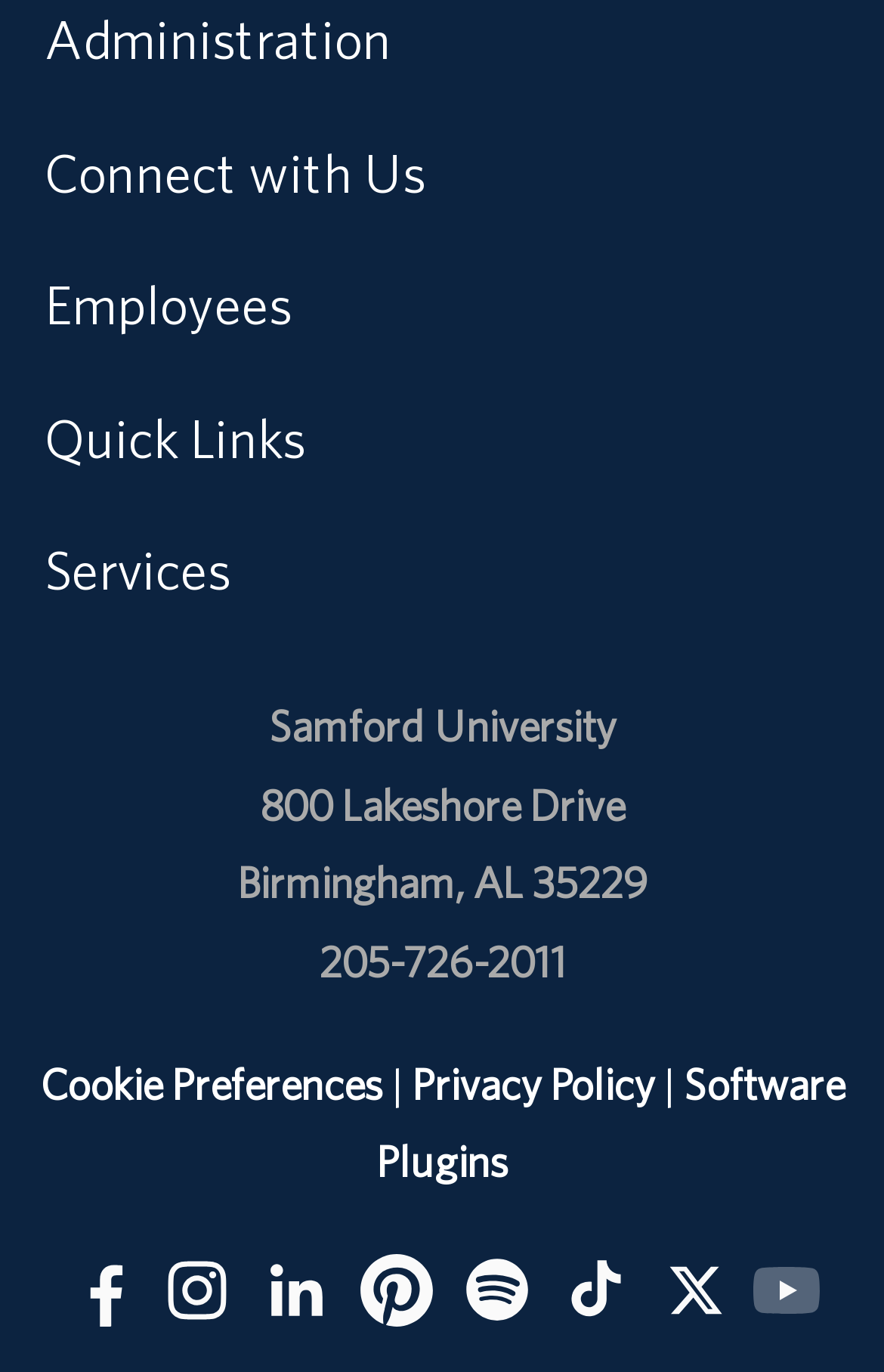Please mark the bounding box coordinates of the area that should be clicked to carry out the instruction: "Visit us on YouTube".

[0.846, 0.912, 0.933, 0.969]